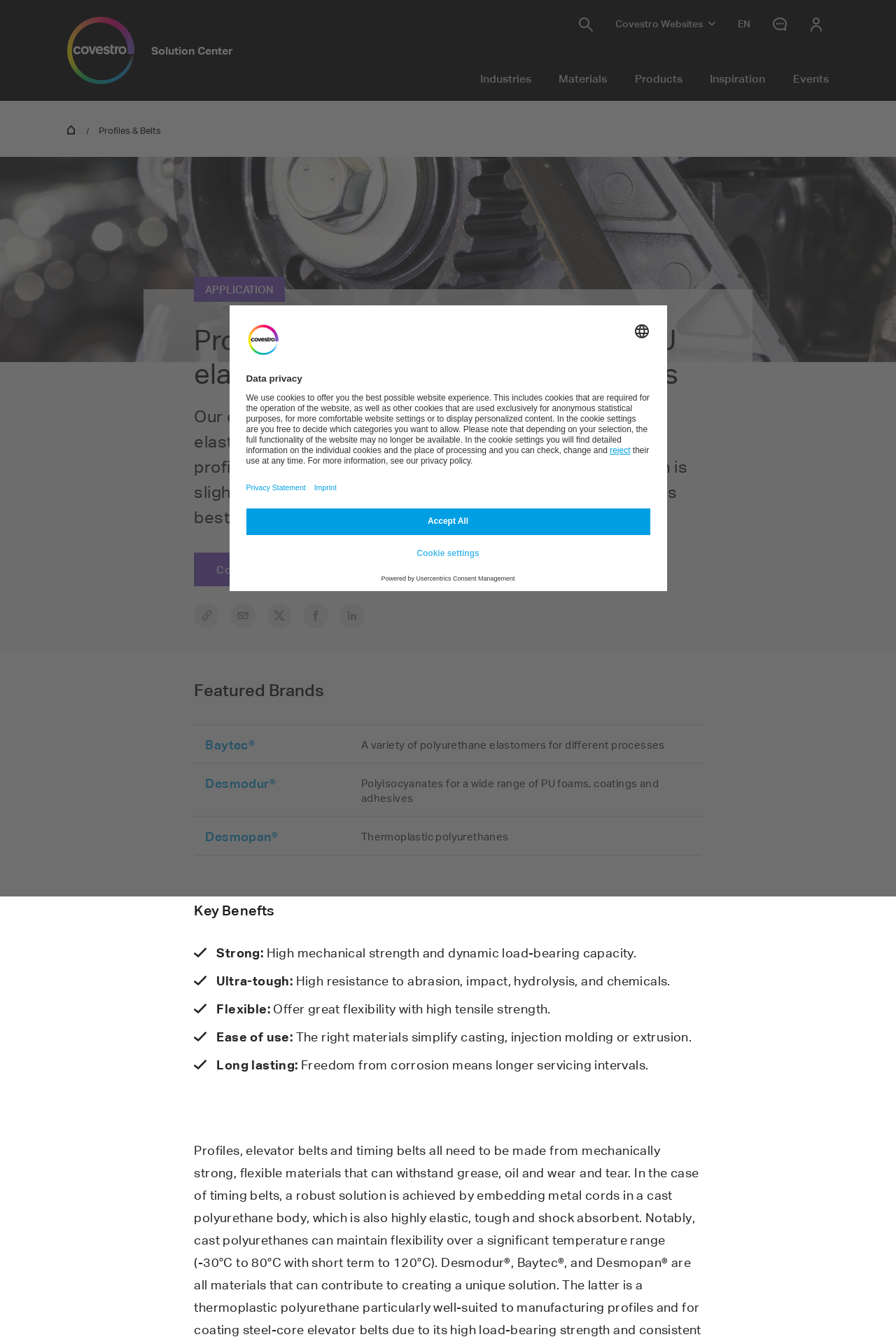Determine the bounding box coordinates for the UI element described. Format the coordinates as (top-left x, top-left y, bottom-right x, bottom-right y) and ensure all values are between 0 and 1. Element description: aria-describedby="language-tooltip-id" aria-label="Select language"

[0.707, 0.242, 0.725, 0.254]